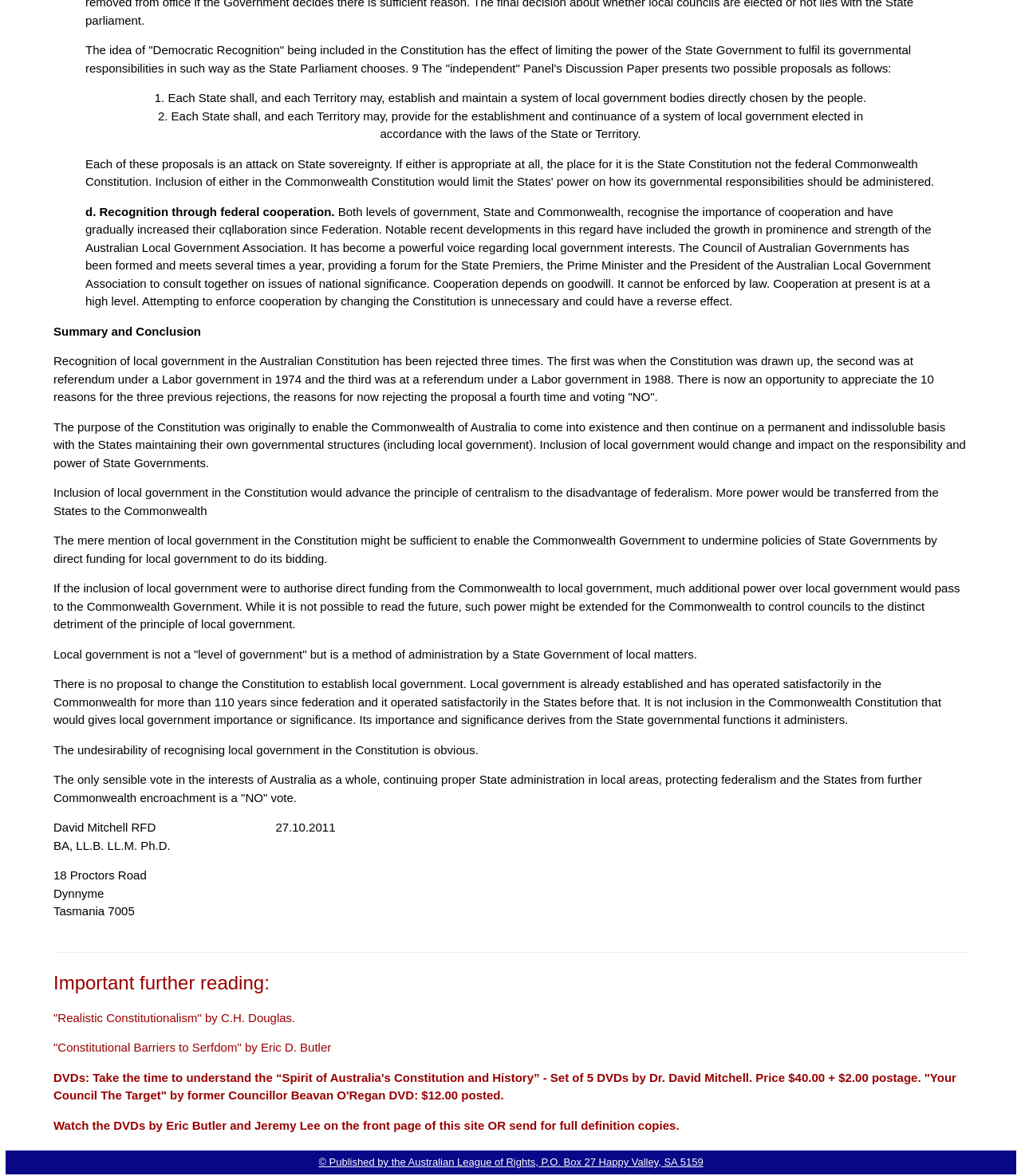Based on the image, provide a detailed and complete answer to the question: 
What is the main topic of this webpage?

Based on the content of the webpage, it appears to be discussing the idea of recognizing local government in the Australian Constitution and the potential implications of doing so. The text presents various arguments against recognizing local government in the Constitution, suggesting that it would limit the power of state governments and undermine federalism.